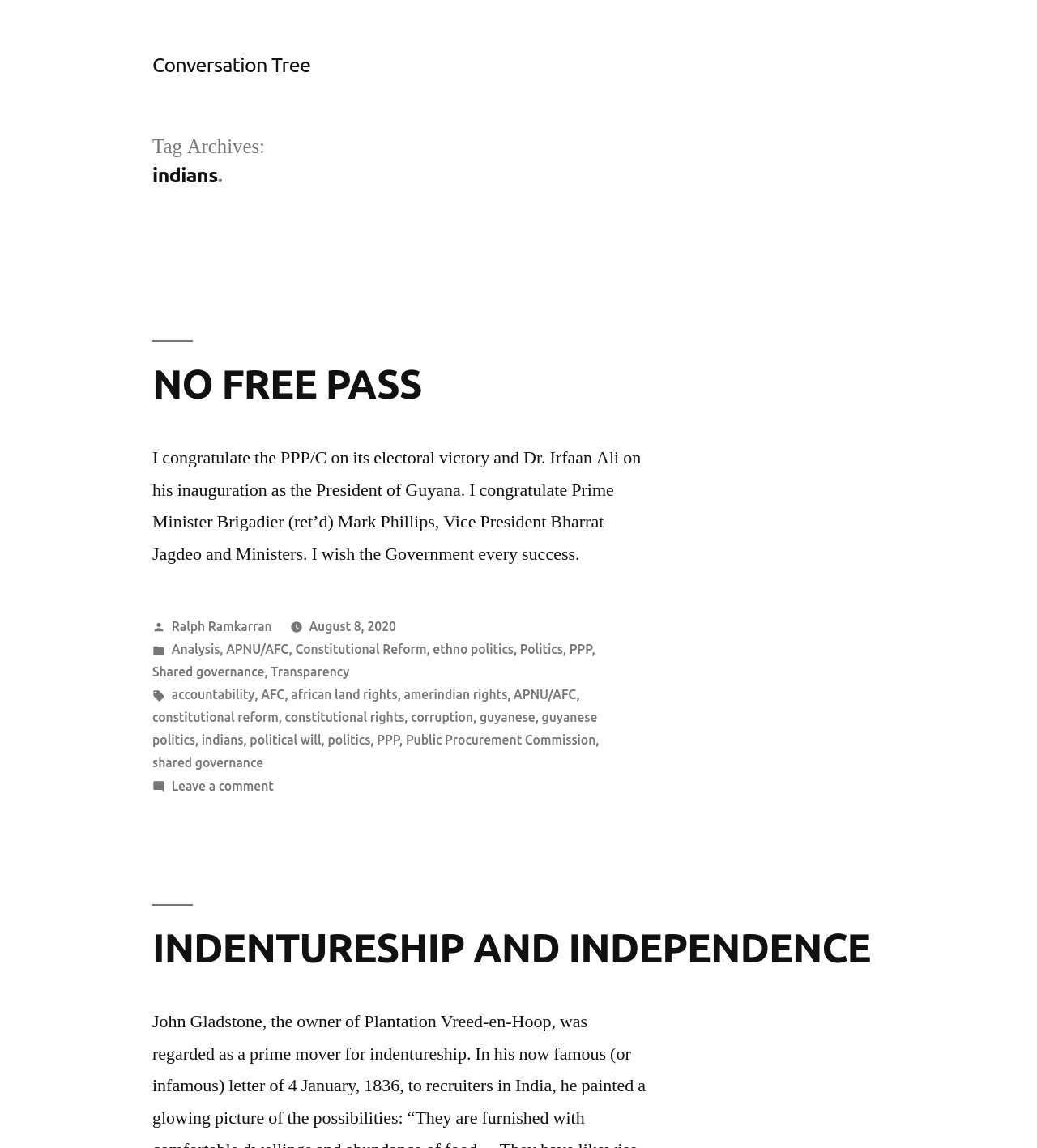Determine the bounding box coordinates of the region I should click to achieve the following instruction: "Click on the 'INDENTURESHIP AND INDEPENDENCE' link". Ensure the bounding box coordinates are four float numbers between 0 and 1, i.e., [left, top, right, bottom].

[0.147, 0.806, 0.839, 0.845]